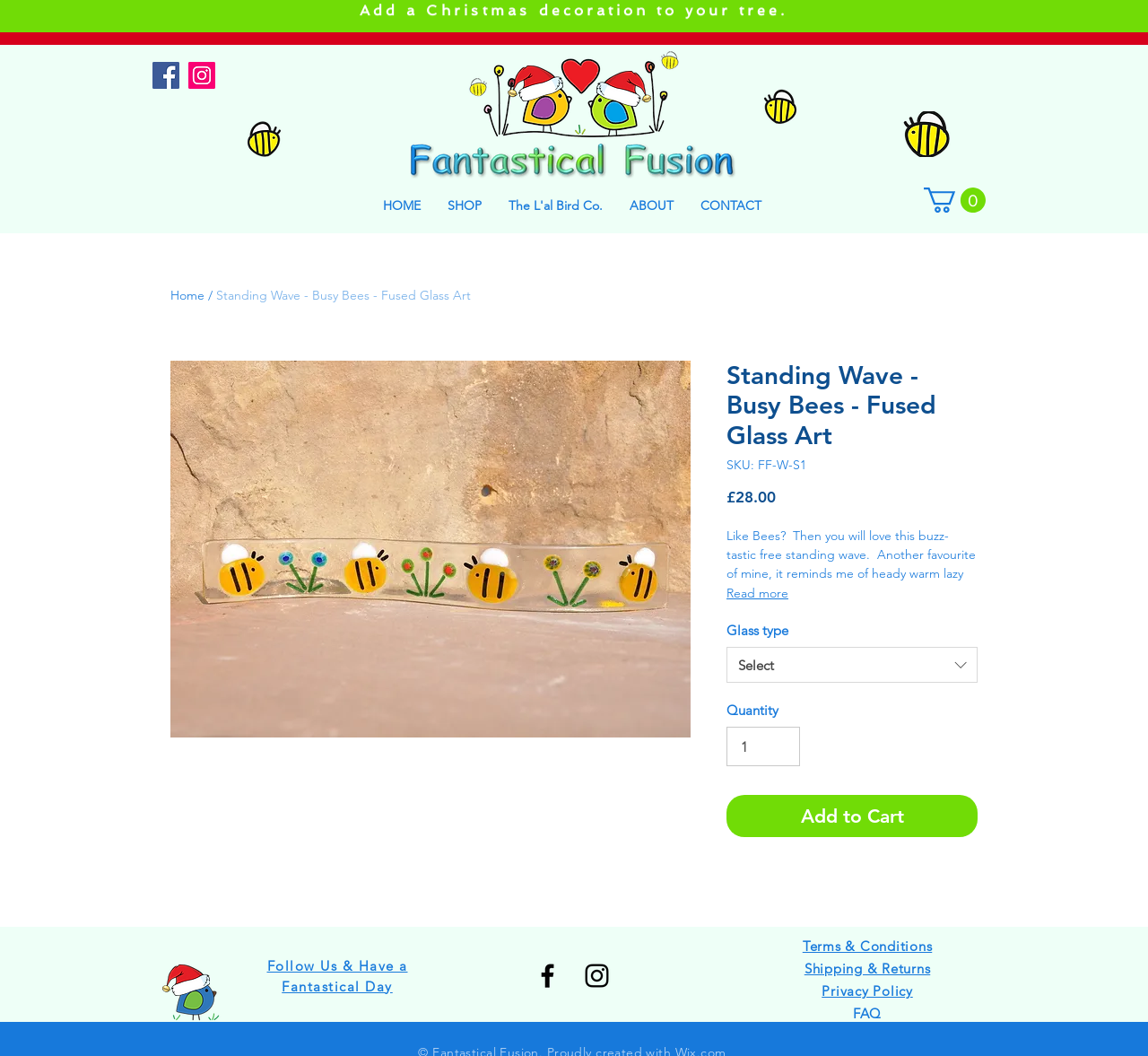Given the element description Add to Cart, identify the bounding box coordinates for the UI element on the webpage screenshot. The format should be (top-left x, top-left y, bottom-right x, bottom-right y), with values between 0 and 1.

[0.633, 0.753, 0.852, 0.793]